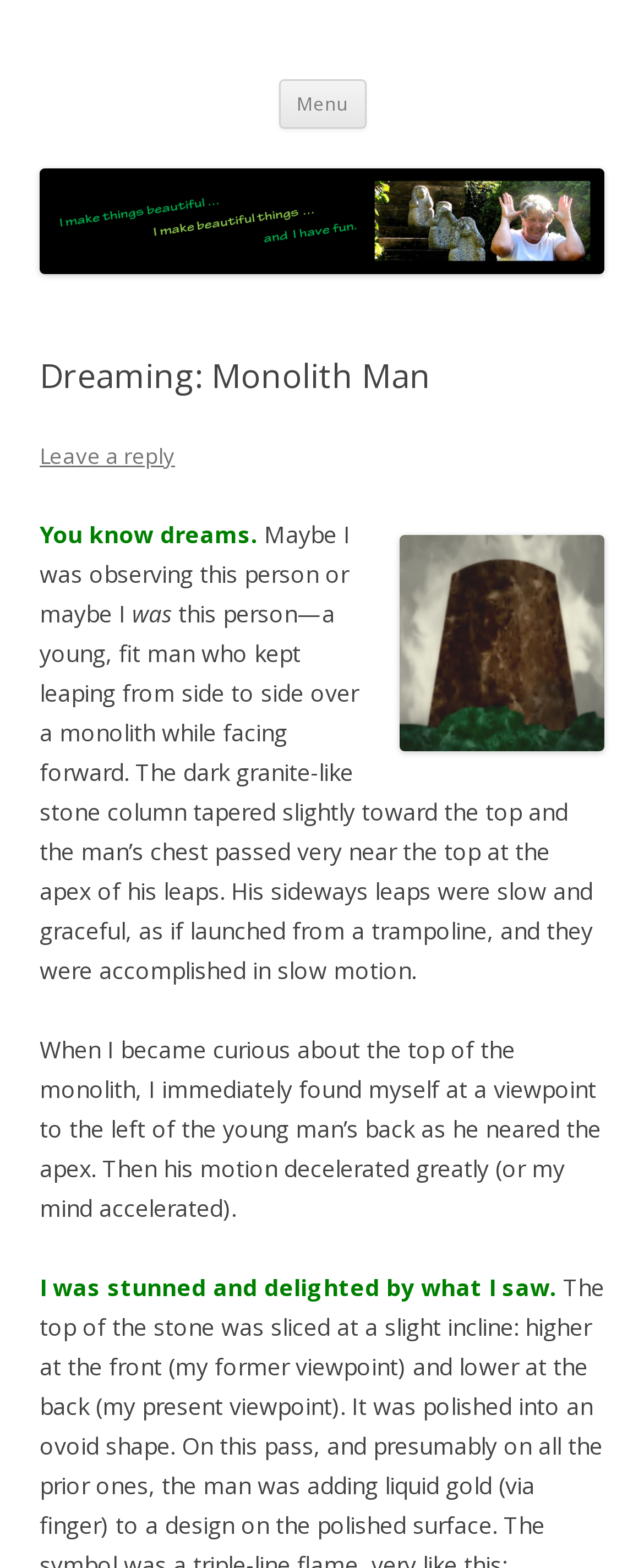Give a concise answer using only one word or phrase for this question:
What is the action of the young man in the dream?

Leaping from side to side